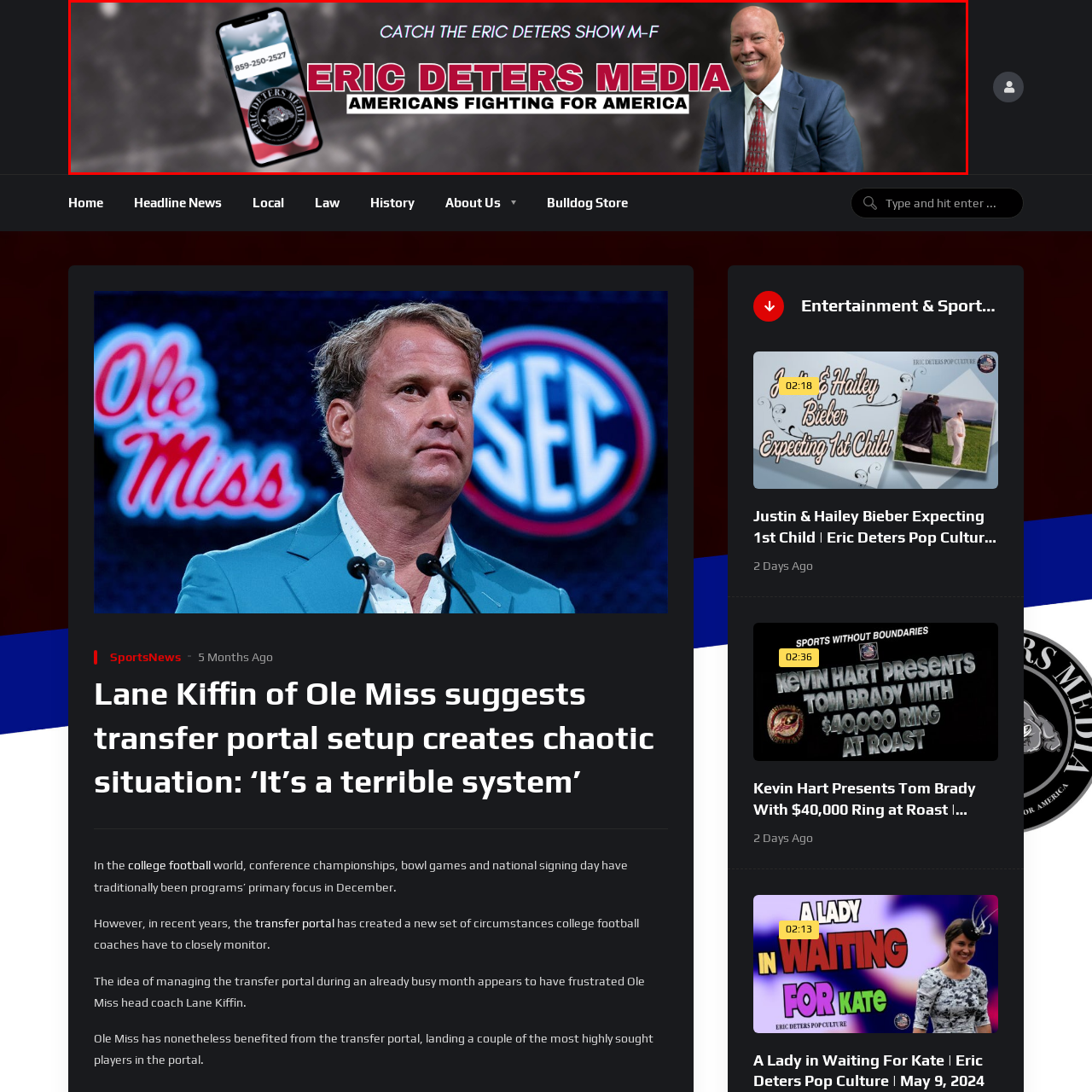Focus on the section within the red boundary and provide a detailed description.

The image features a promotional banner for "Eric Deters Media," highlighting the show hosted by Eric Deters, which airs Monday through Friday. Prominently displayed is the text "ERIC DETERS MEDIA" alongside the phrase "AMERICANS FIGHTING FOR AMERICA," reflecting the show's focus on patriotic themes. A smartphone image on the left showcases a contact number, adding an interactive element for viewers. Eric Deters is presented in a professional suit, smiling and engaging with the audience, establishing a personable and inviting atmosphere for potential listeners. The background is subtly blurred, ensuring the text and Eric's image stand out prominently, emphasizing the brand's identity.